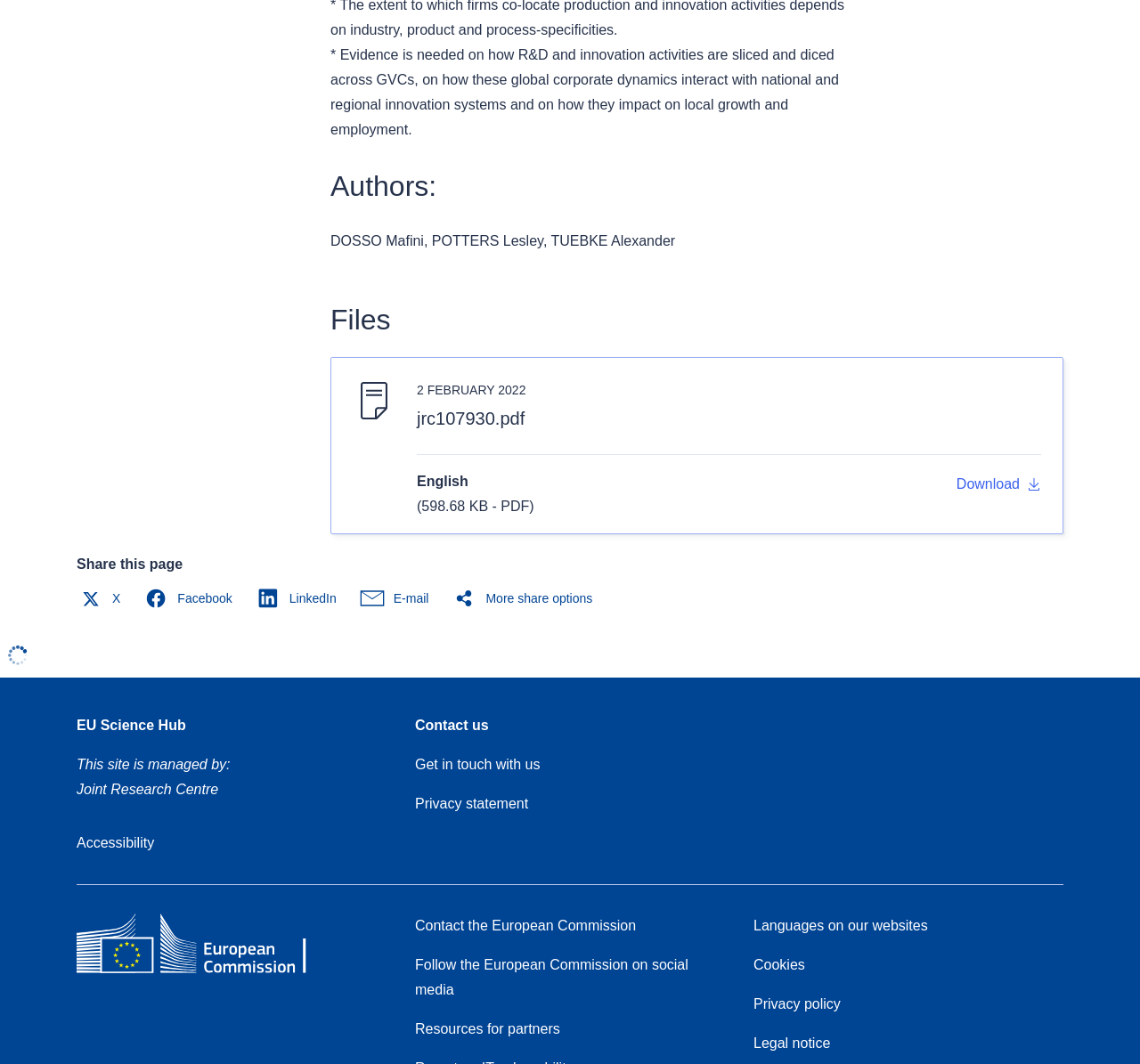Refer to the image and offer a detailed explanation in response to the question: Who are the authors of the research?

According to the StaticText element with ID 1001, the authors of the research are DOSSO Mafini, POTTERS Lesley, and TUEBKE Alexander, which is indicated by the heading 'Authors:' above their names.